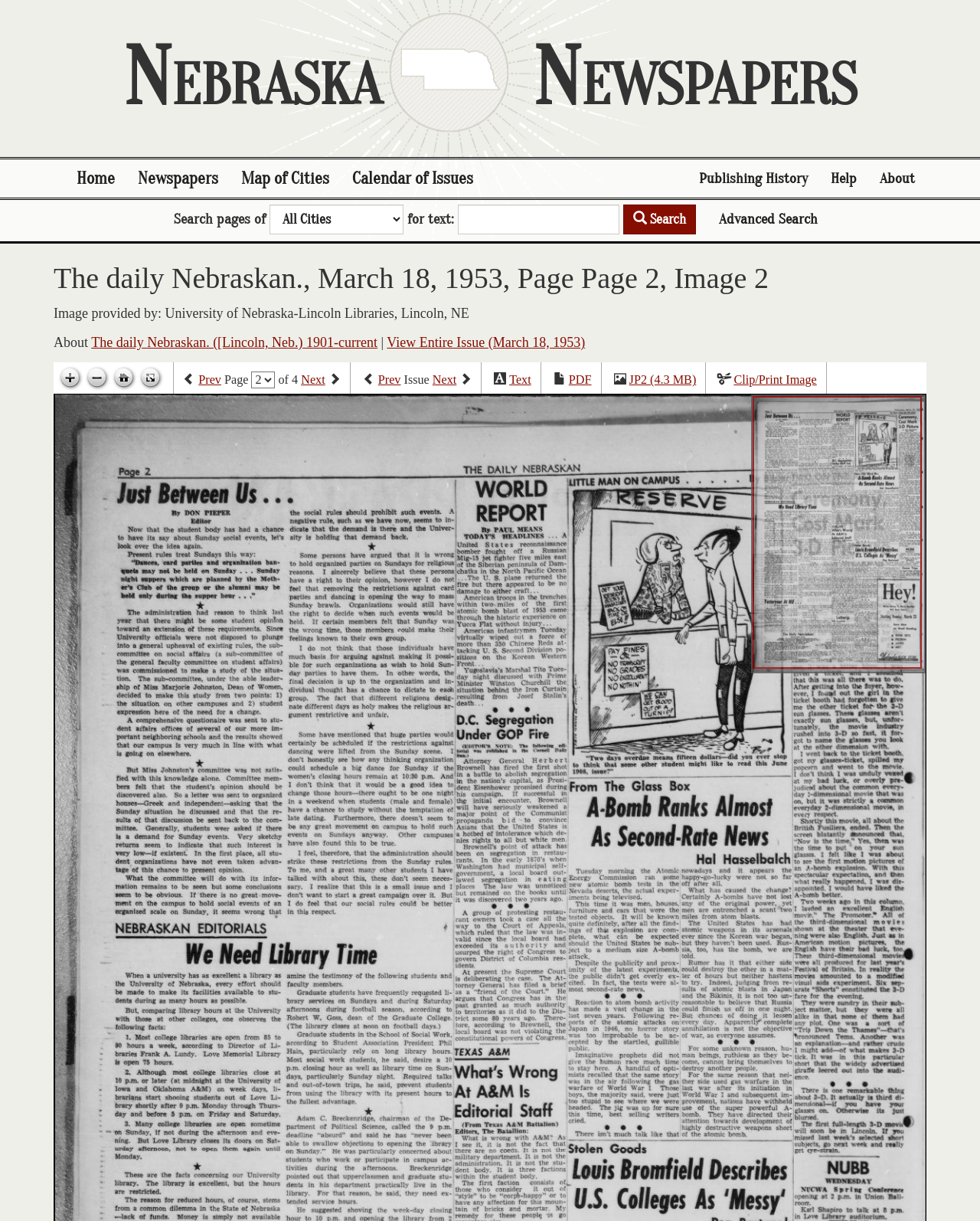Provide the bounding box coordinates of the section that needs to be clicked to accomplish the following instruction: "Zoom in."

[0.058, 0.3, 0.085, 0.321]